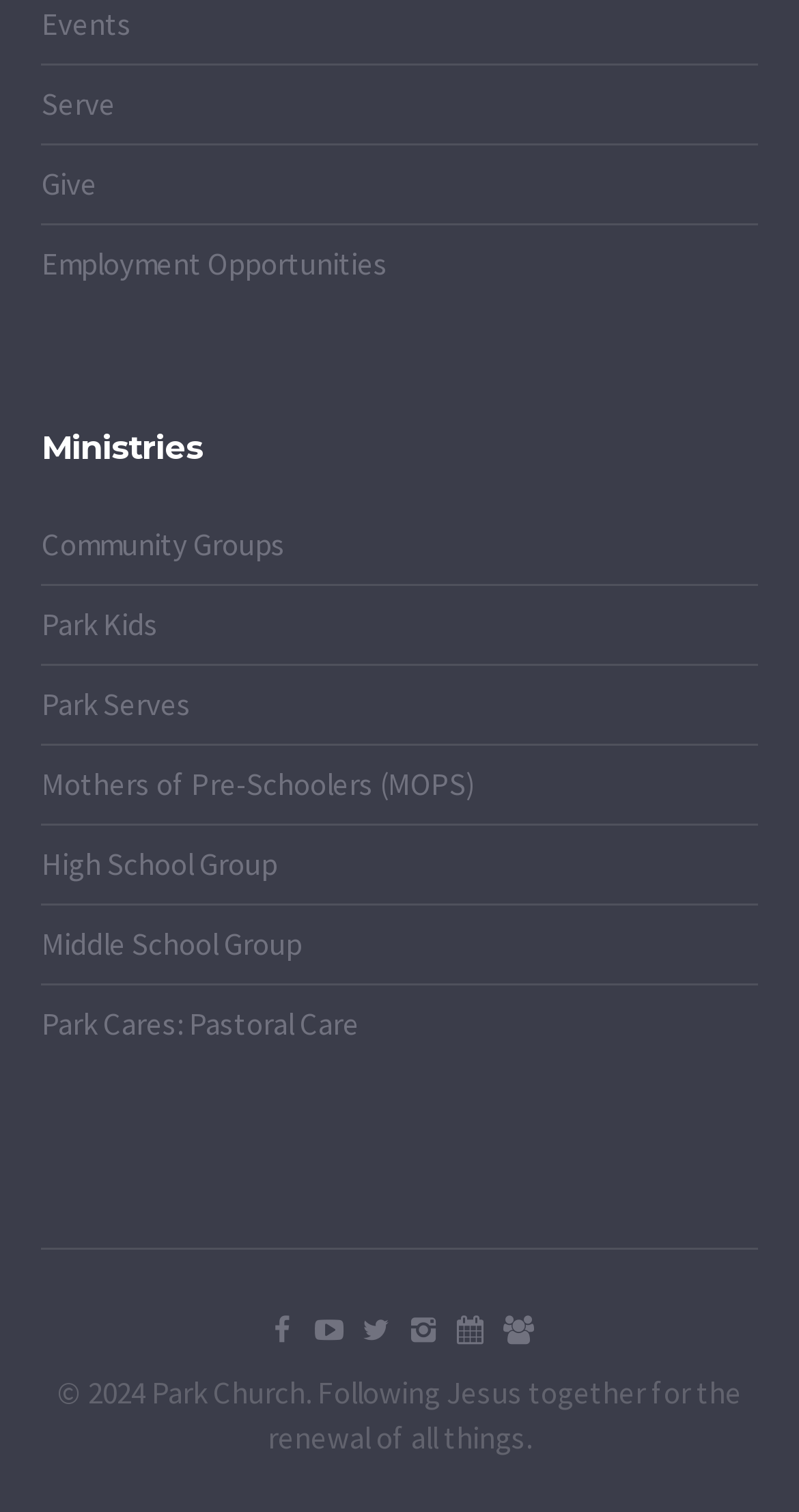Can you specify the bounding box coordinates for the region that should be clicked to fulfill this instruction: "Check Facebook page".

[0.327, 0.865, 0.378, 0.892]